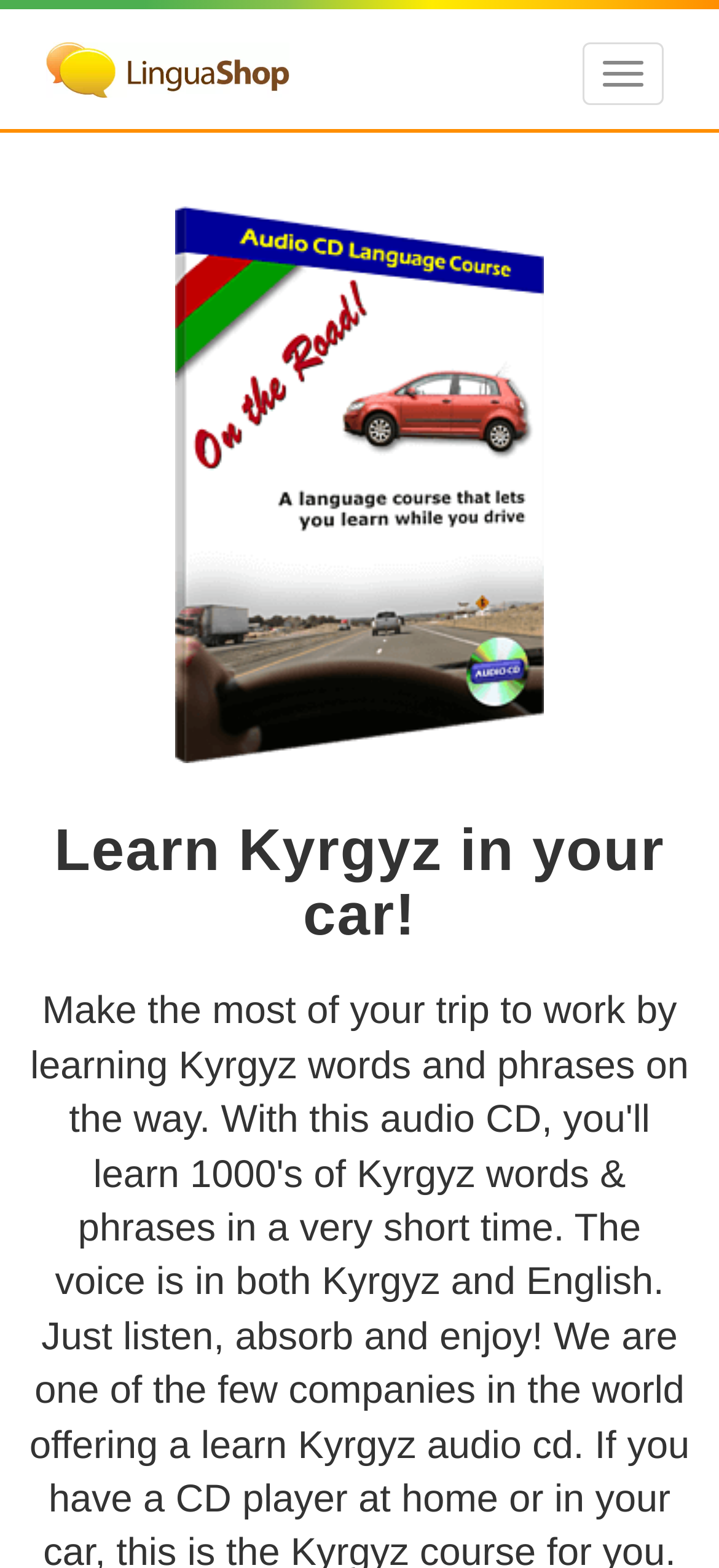Extract the text of the main heading from the webpage.

Learn Kyrgyz in your car!